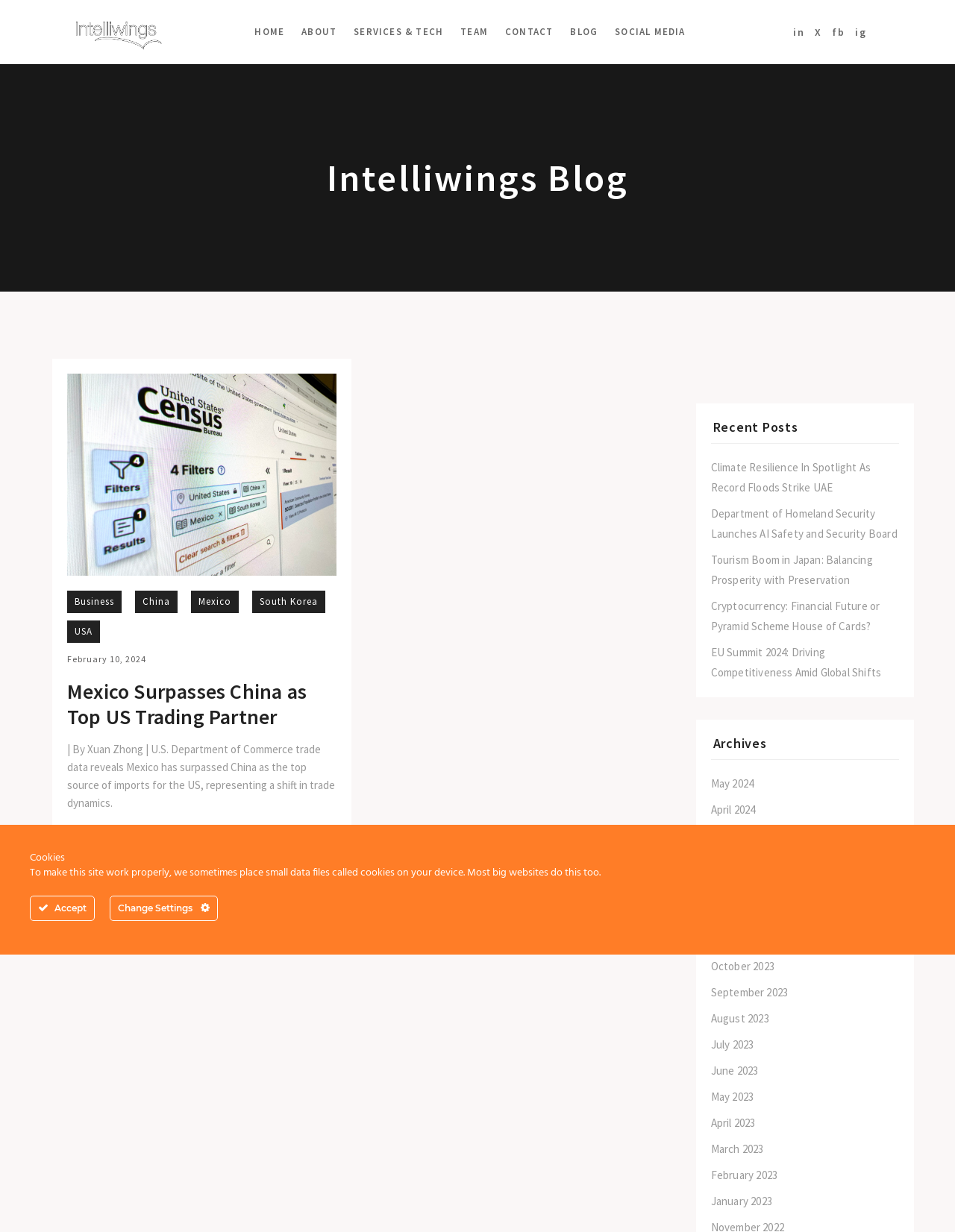Determine the bounding box coordinates for the element that should be clicked to follow this instruction: "View recent posts". The coordinates should be given as four float numbers between 0 and 1, in the format [left, top, right, bottom].

[0.744, 0.34, 0.941, 0.36]